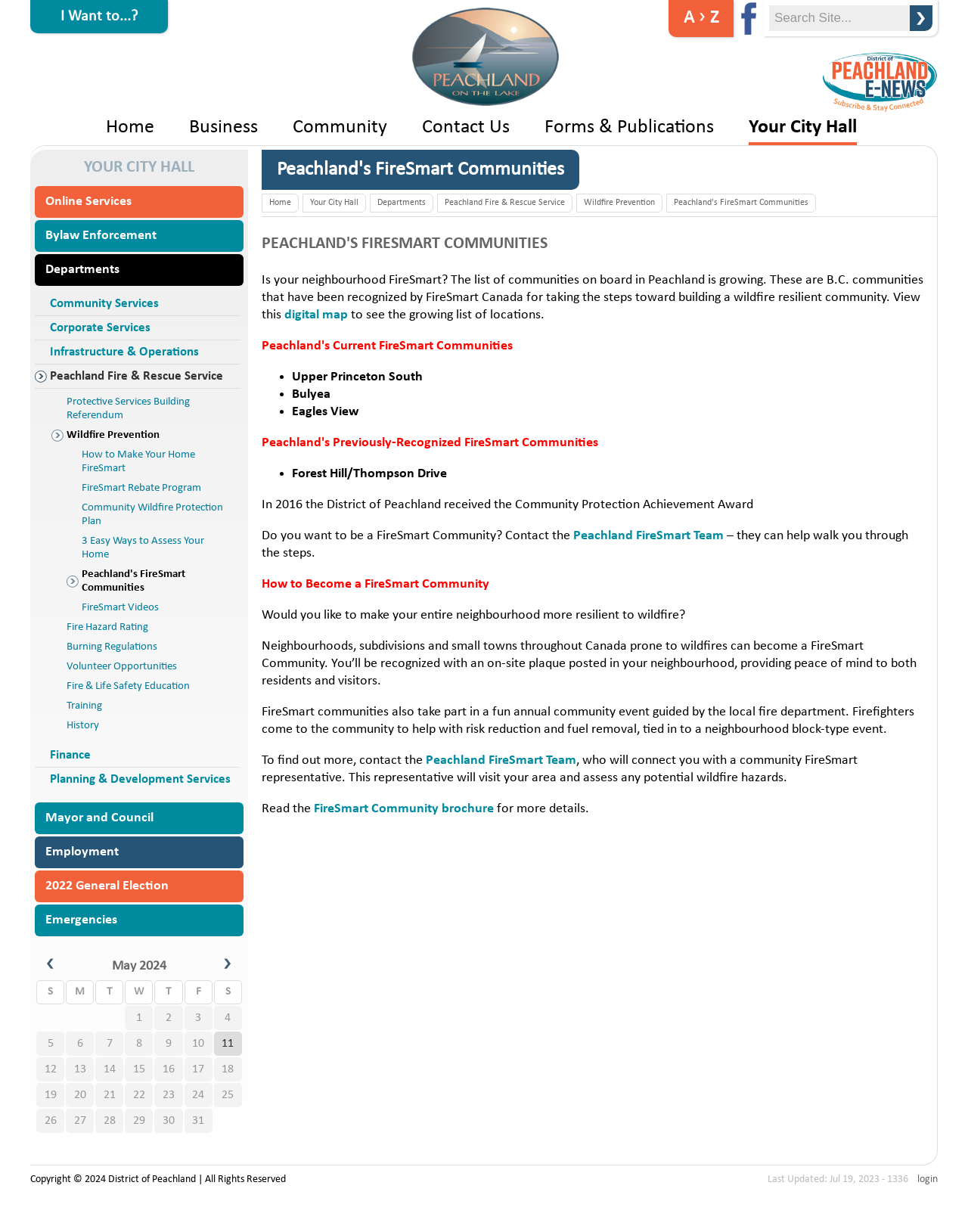Locate the bounding box coordinates of the element to click to perform the following action: 'Search for something on the site'. The coordinates should be given as four float values between 0 and 1, in the form of [left, top, right, bottom].

[0.795, 0.004, 0.941, 0.025]